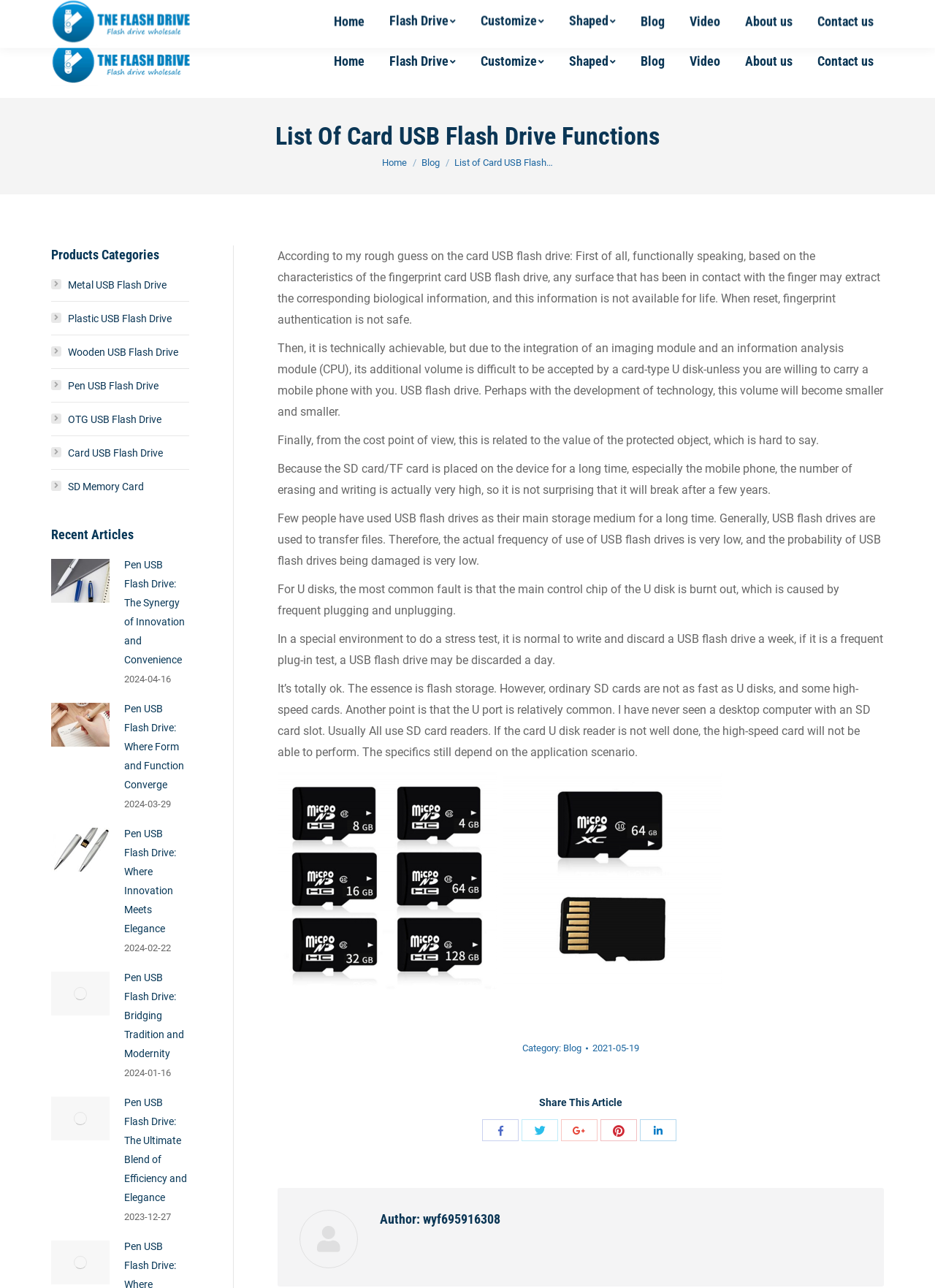Provide the bounding box coordinates of the HTML element this sentence describes: "Twitter". The bounding box coordinates consist of four float numbers between 0 and 1, i.e., [left, top, right, bottom].

[0.082, 0.0, 0.109, 0.019]